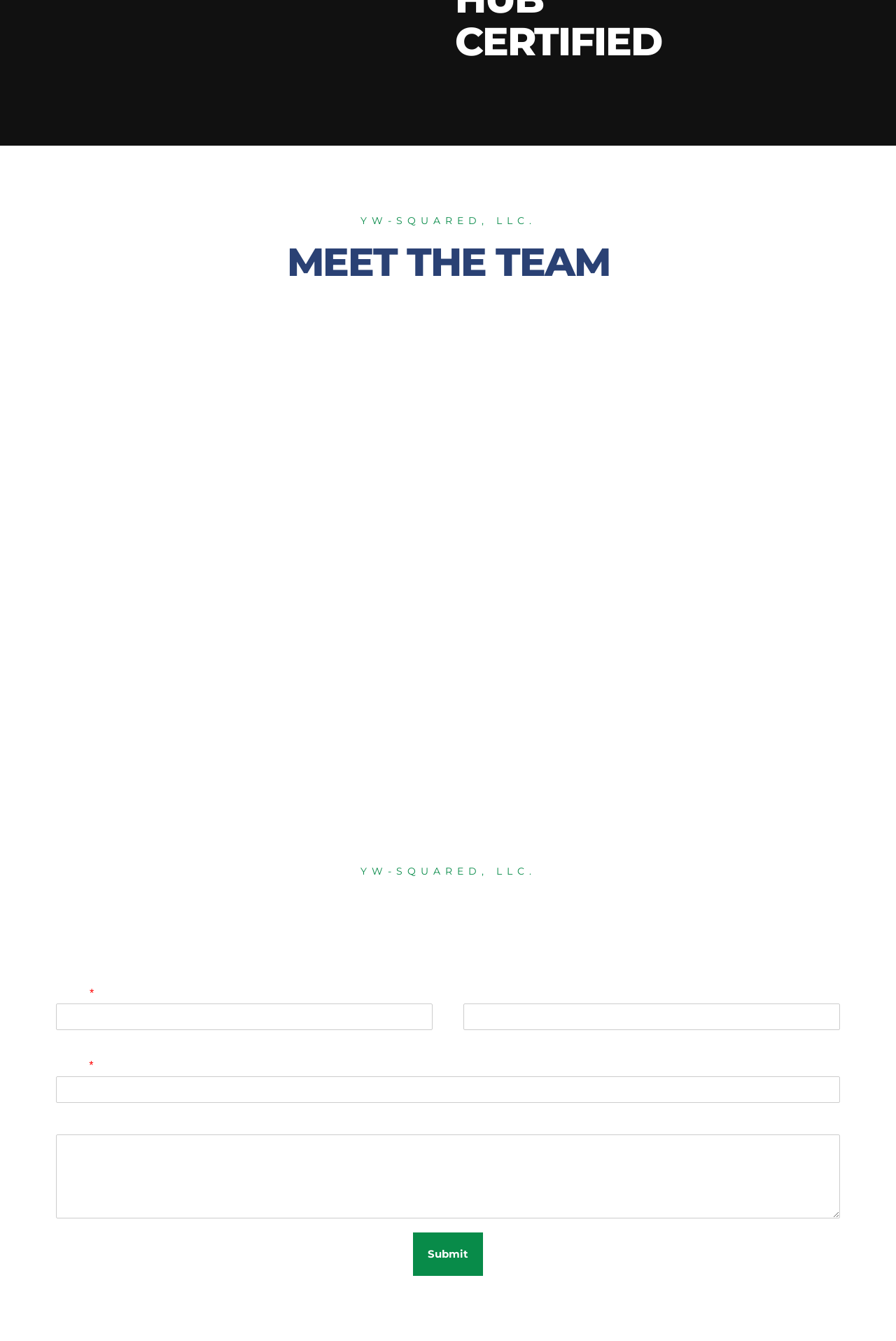Refer to the screenshot and answer the following question in detail:
What is the vertical position of the 'CONTACT US' heading?

The 'CONTACT US' heading has a y1 coordinate of 0.665, which is greater than the y1 coordinate of 0.18 of the 'MEET THE TEAM' heading, indicating that it is positioned below it.